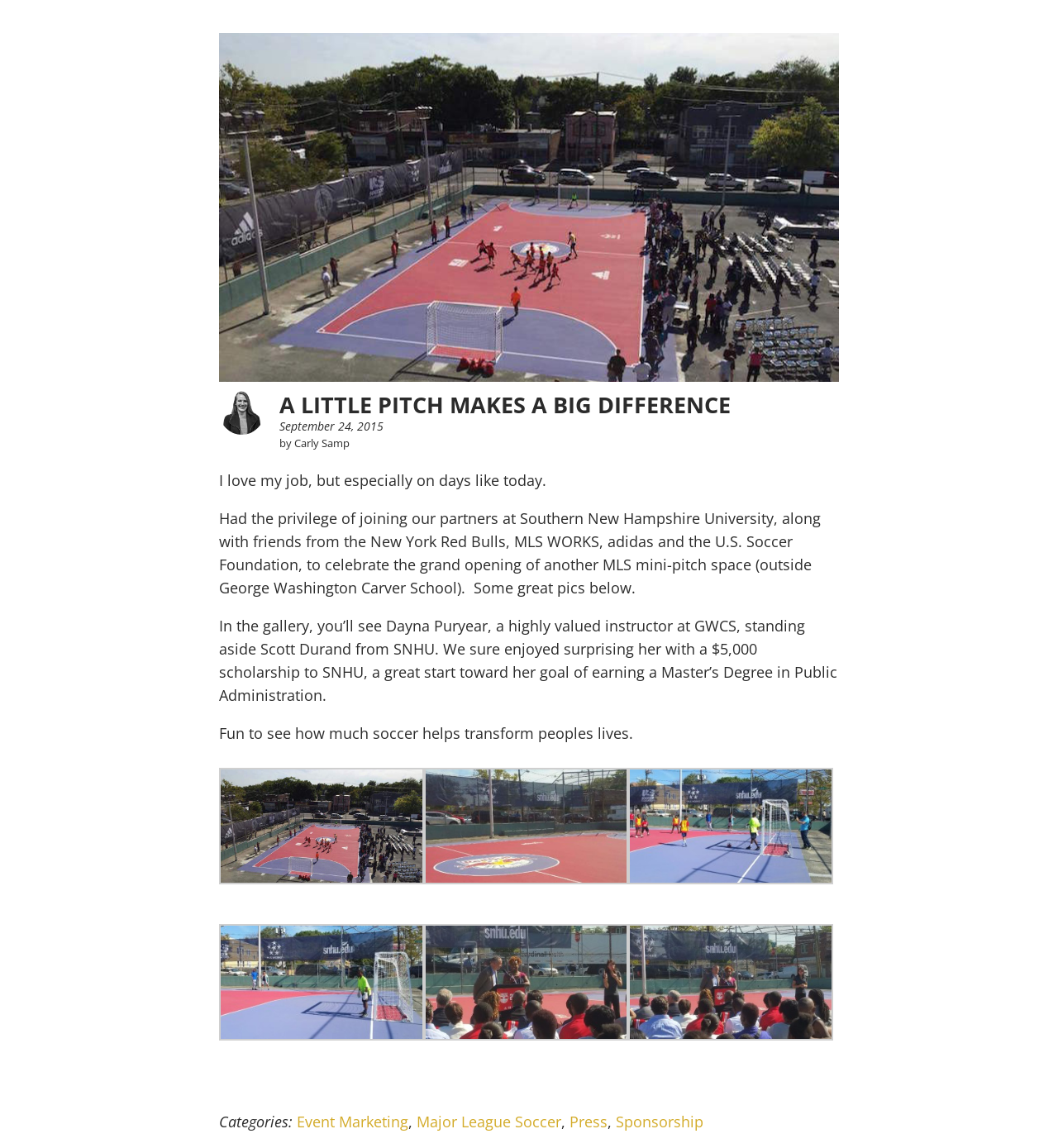What is the goal of Dayna Puryear mentioned in the blog post?
Refer to the screenshot and respond with a concise word or phrase.

Earning a Master’s Degree in Public Administration